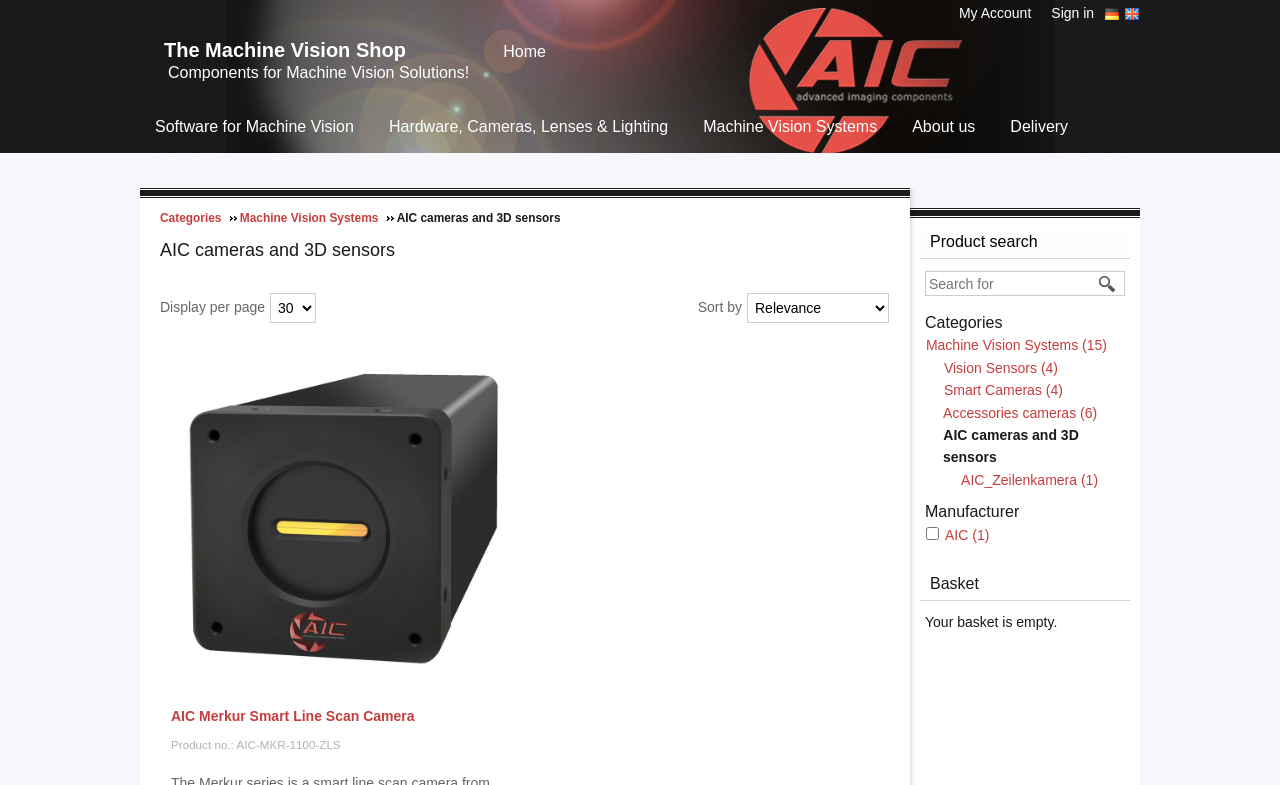What is the product name of the item displayed?
Respond to the question with a single word or phrase according to the image.

AIC Merkur Smart Line Scan Camera